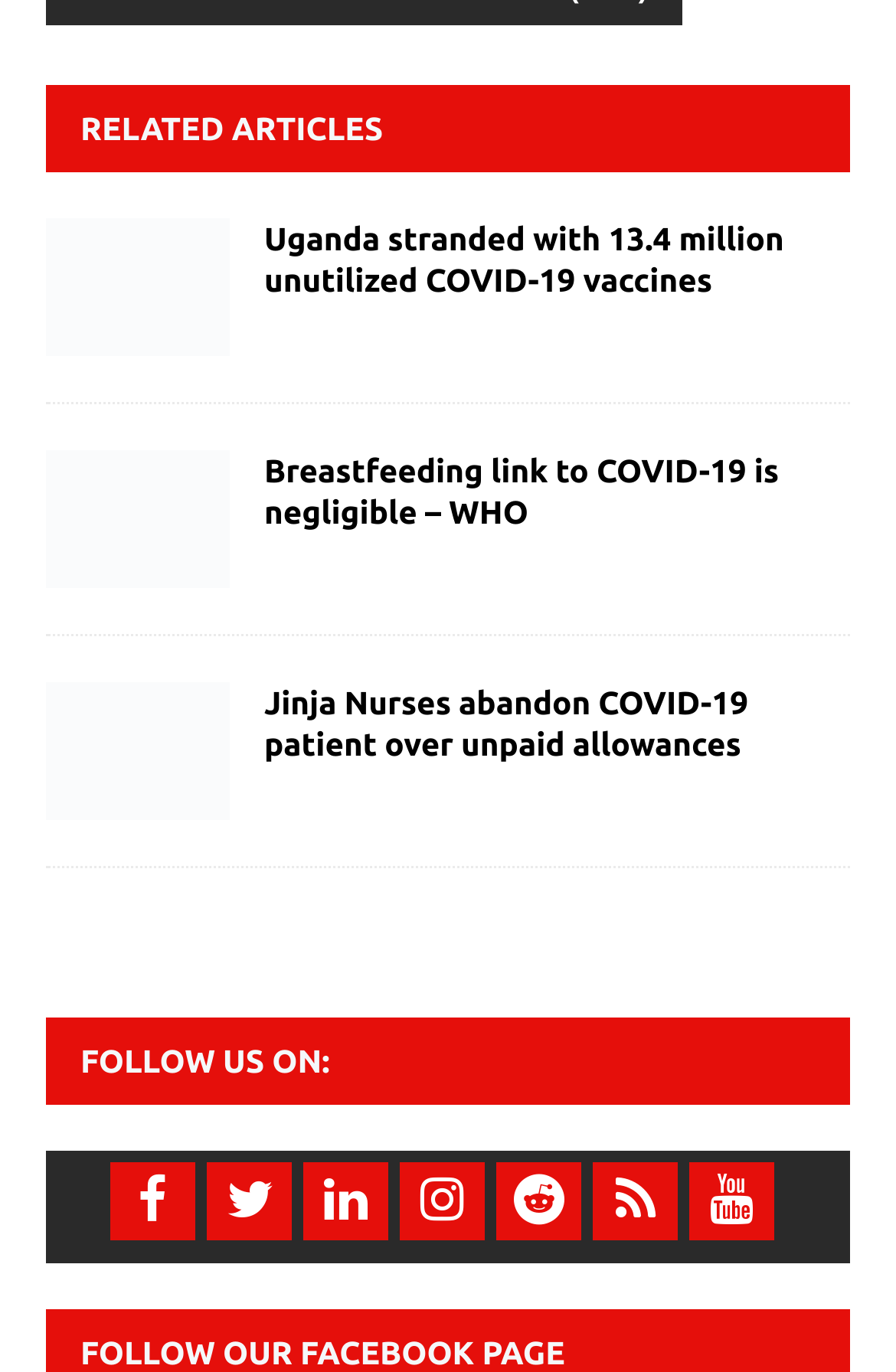Kindly provide the bounding box coordinates of the section you need to click on to fulfill the given instruction: "View image of Mother-Infant-Breastfeeding".

[0.051, 0.328, 0.256, 0.429]